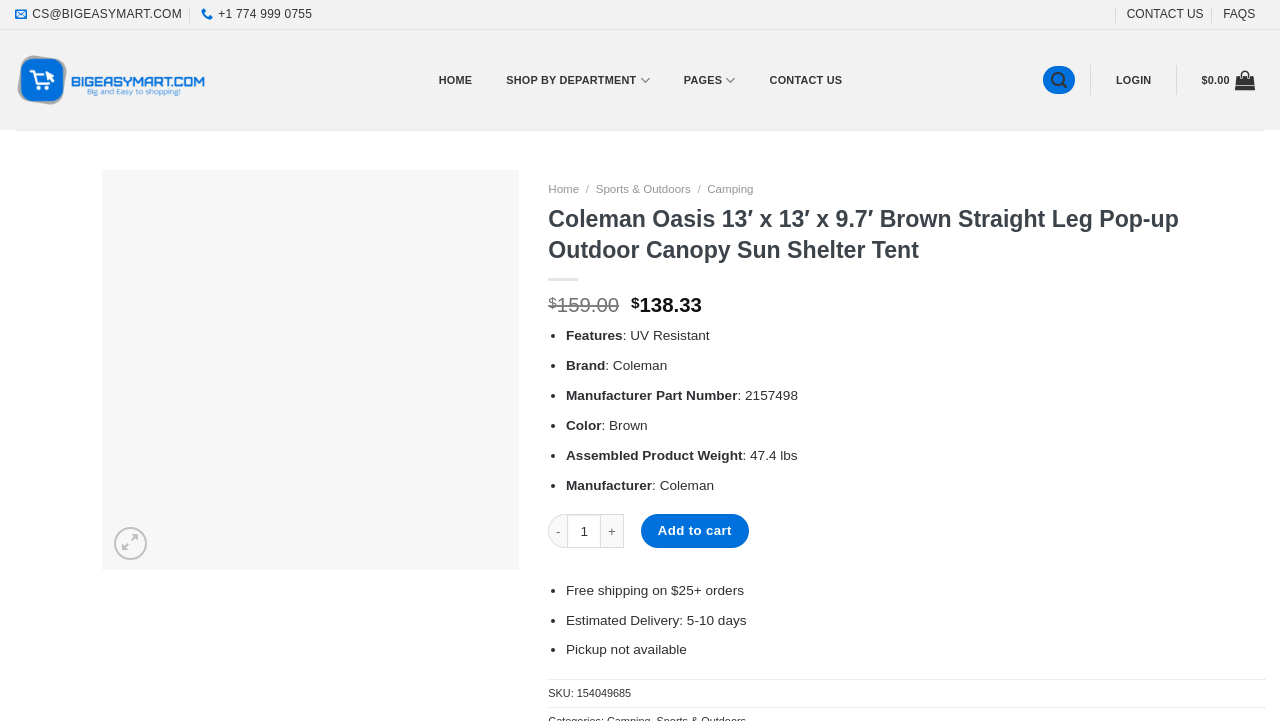Locate the bounding box coordinates of the clickable element to fulfill the following instruction: "Add to cart". Provide the coordinates as four float numbers between 0 and 1 in the format [left, top, right, bottom].

[0.501, 0.713, 0.585, 0.76]